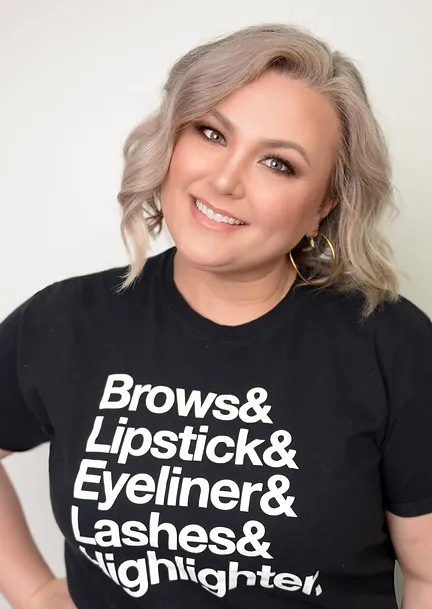What is the tone of the woman's expression?
Please use the image to provide an in-depth answer to the question.

The caption describes the woman's expression as 'smiles warmly at the camera' and 'radiates enthusiasm and approachability', which indicates a warm and enthusiastic tone.